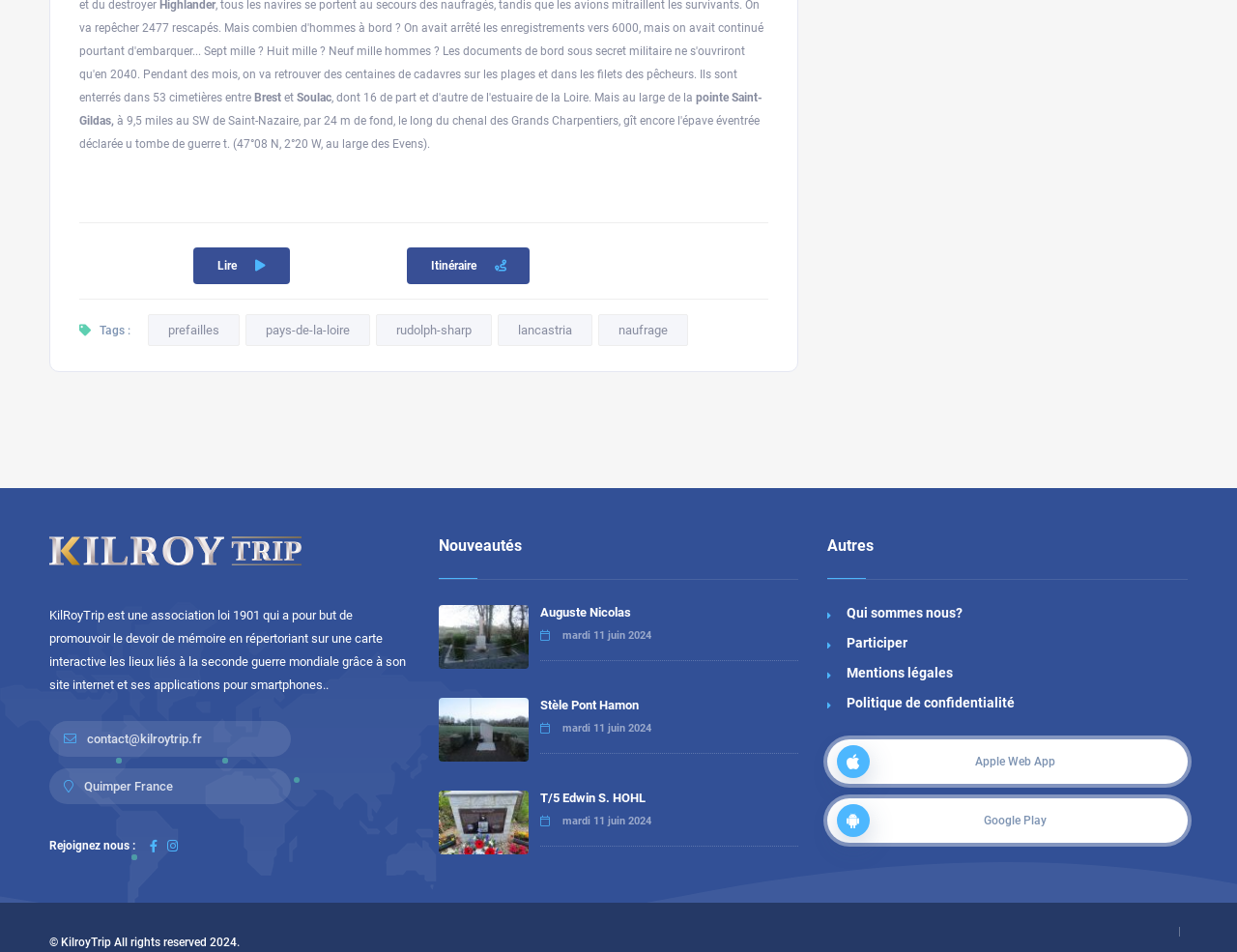Pinpoint the bounding box coordinates of the element you need to click to execute the following instruction: "Click on the 'Home' link". The bounding box should be represented by four float numbers between 0 and 1, in the format [left, top, right, bottom].

None